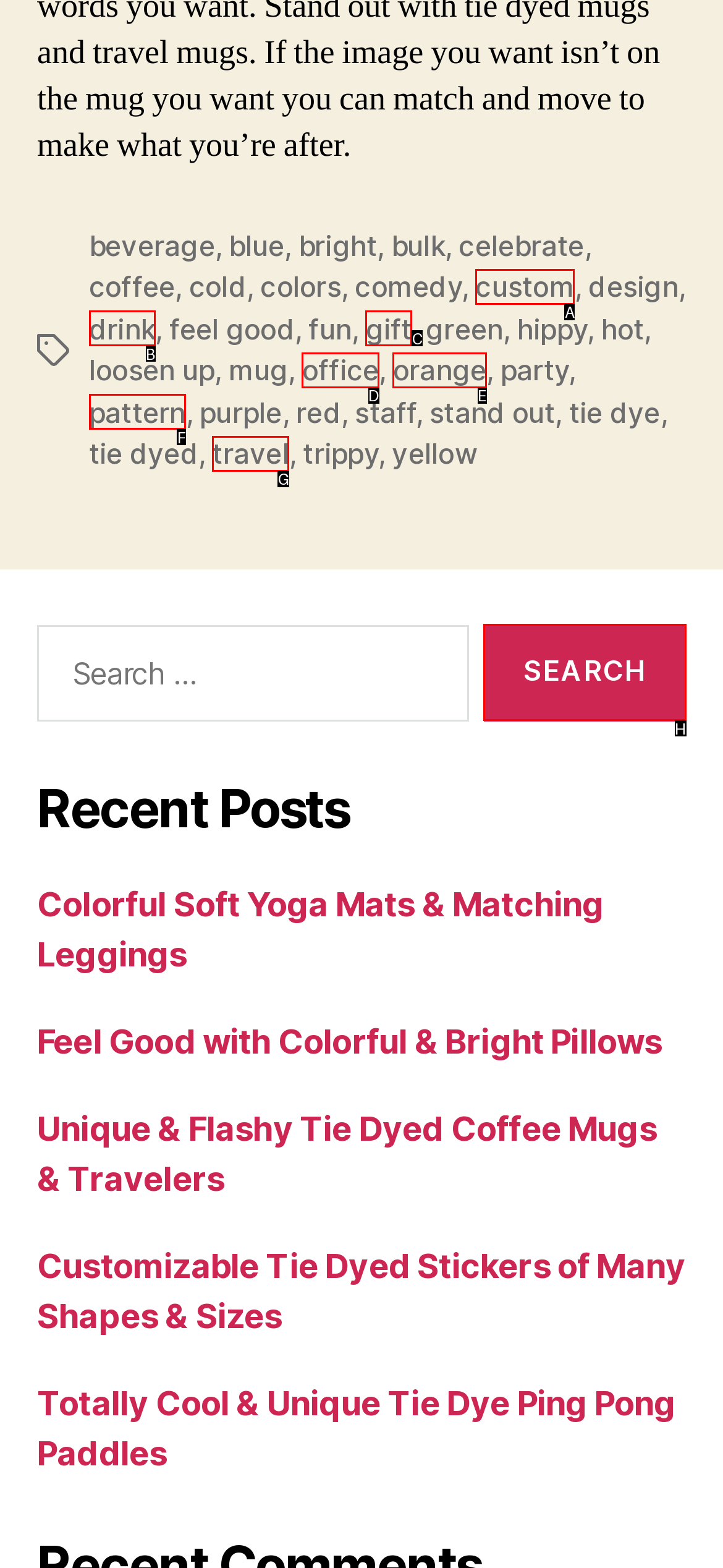Determine which HTML element matches the given description: drink. Provide the corresponding option's letter directly.

B